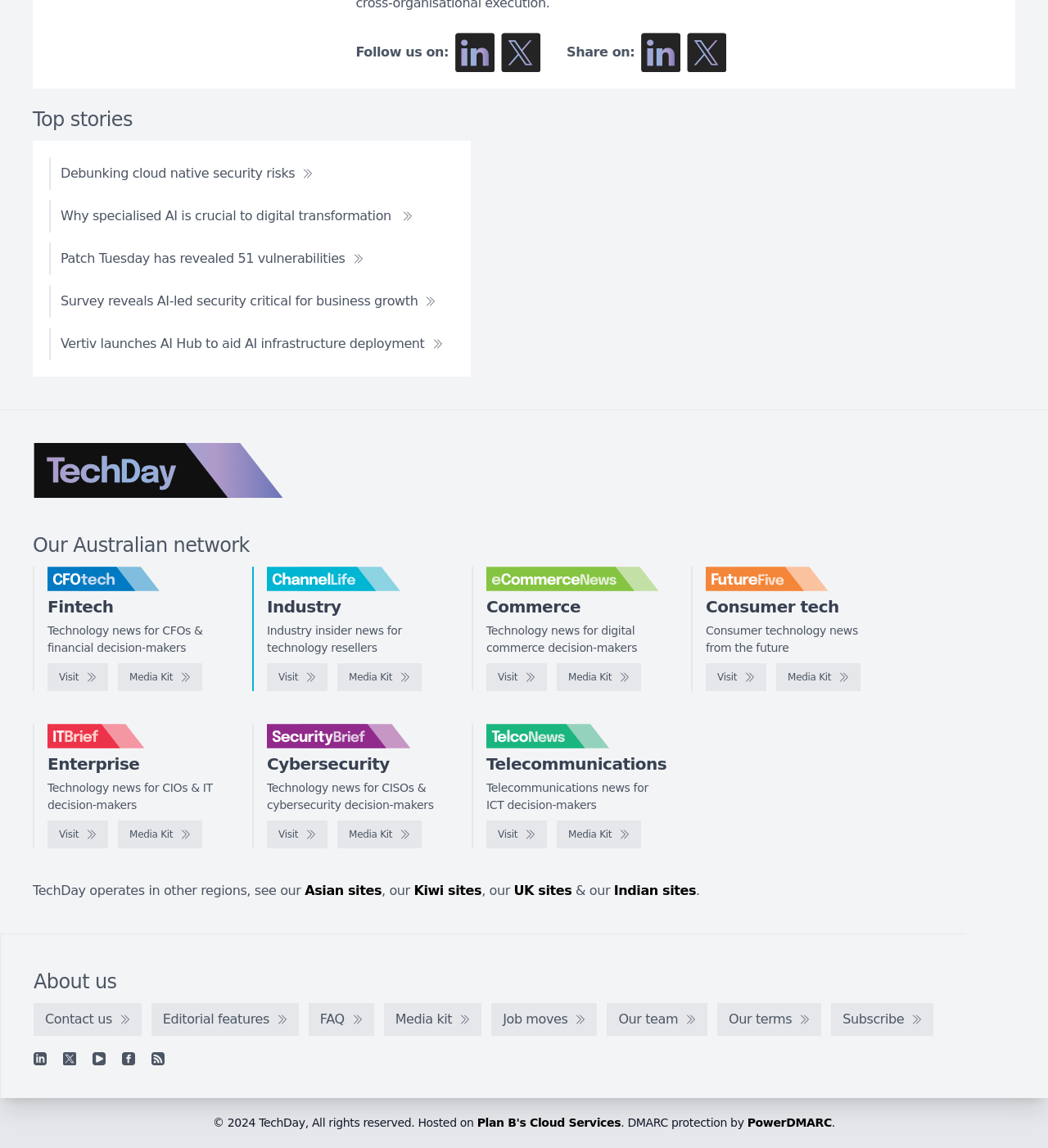Find the bounding box coordinates of the area to click in order to follow the instruction: "Visit TechDay".

[0.031, 0.386, 0.271, 0.434]